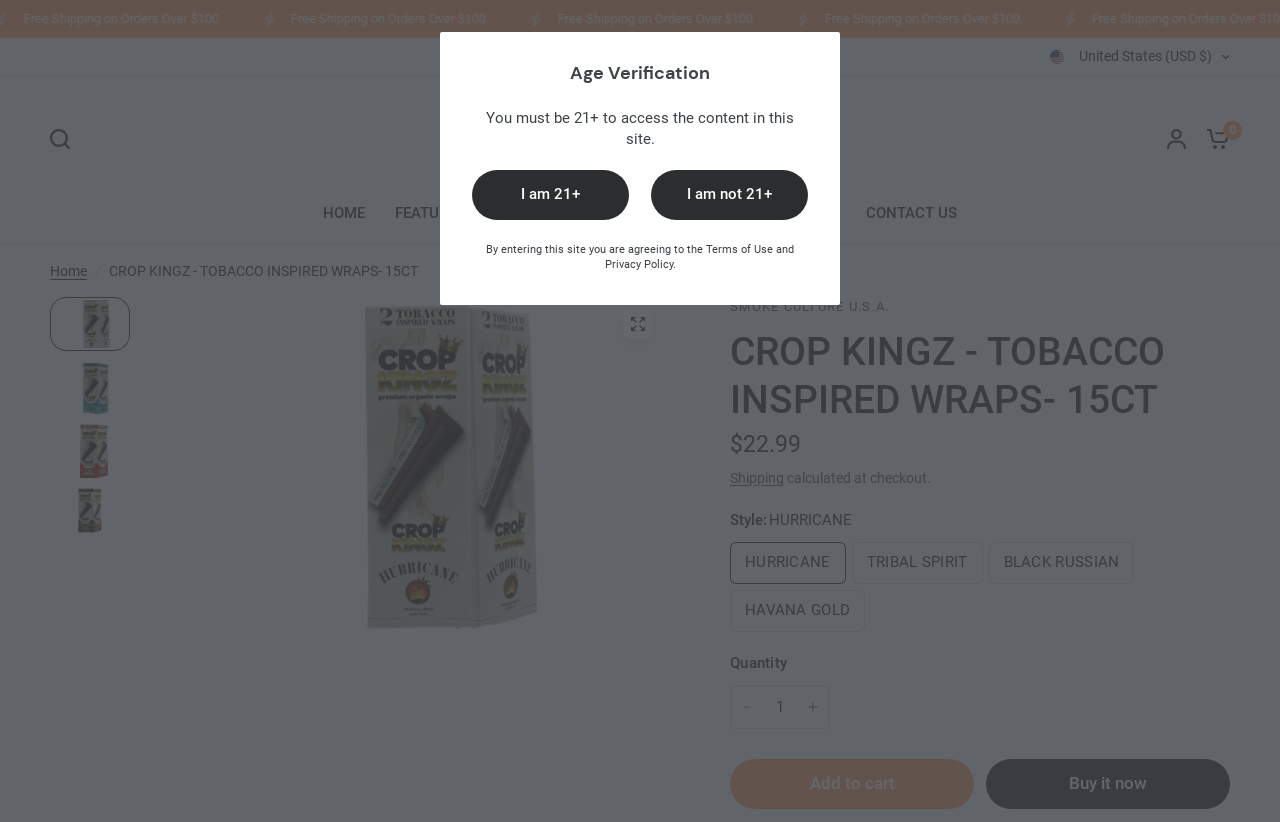Show the bounding box coordinates of the element that should be clicked to complete the task: "Increase quantity".

[0.623, 0.834, 0.648, 0.886]